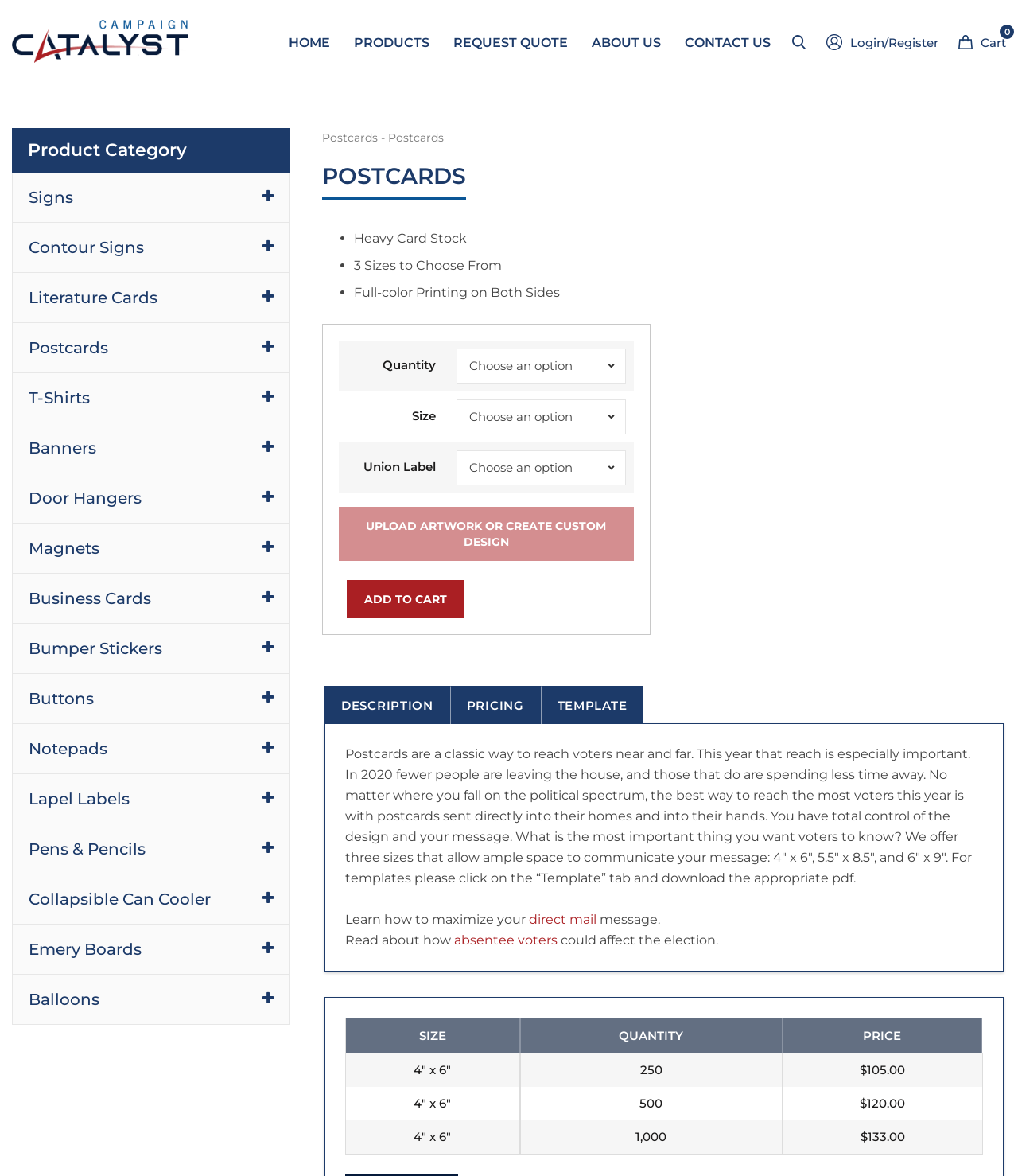What is the price of 1,000 postcards?
Using the details from the image, give an elaborate explanation to answer the question.

According to the pricing table on the webpage, the price of 1,000 postcards is $133.00.